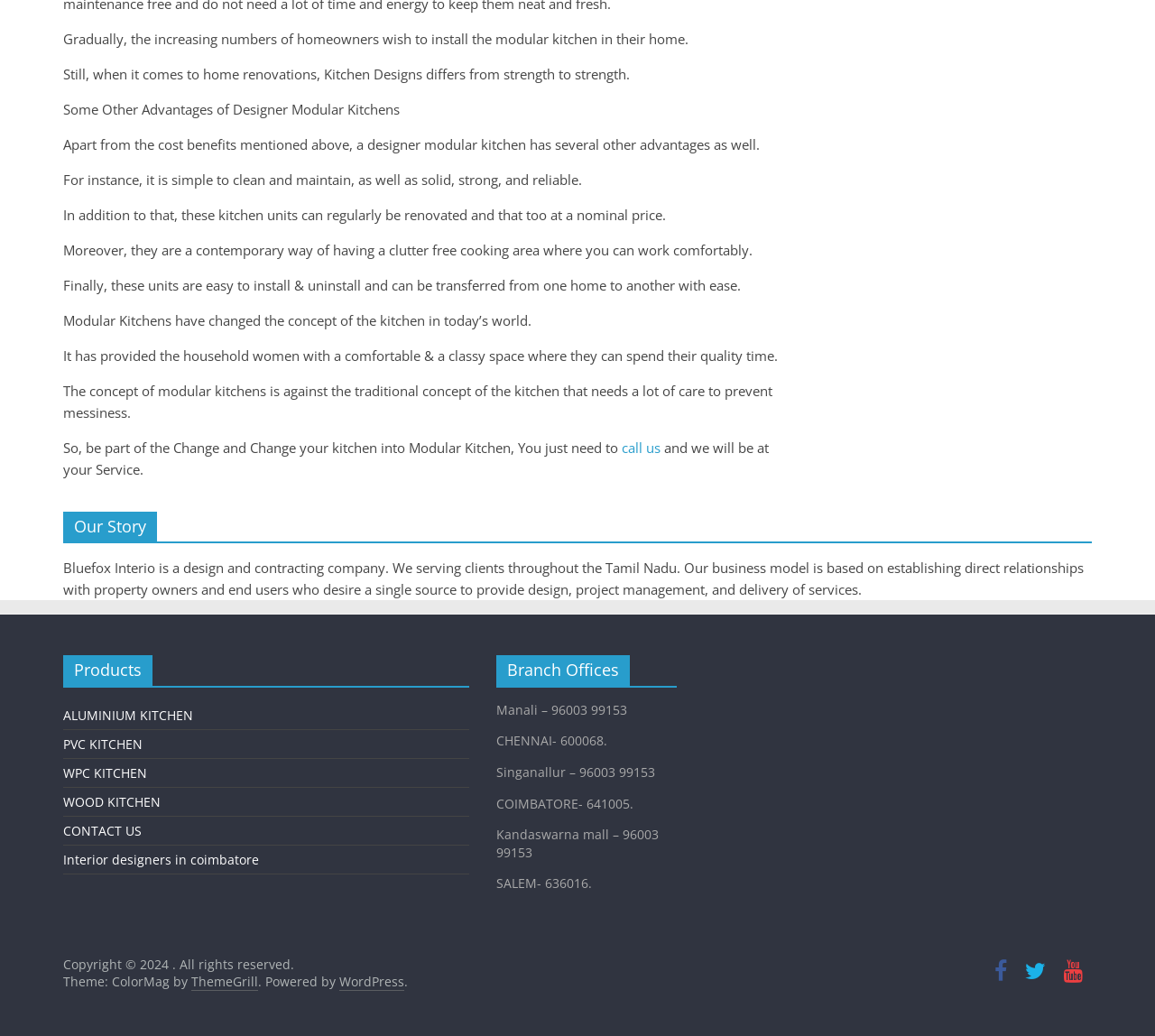What types of kitchens are offered by Bluefox Interio?
Offer a detailed and full explanation in response to the question.

The webpage lists different types of kitchens offered by Bluefox Interio, including Aluminium, PVC, WPC, and Wood, under the 'Products' section.